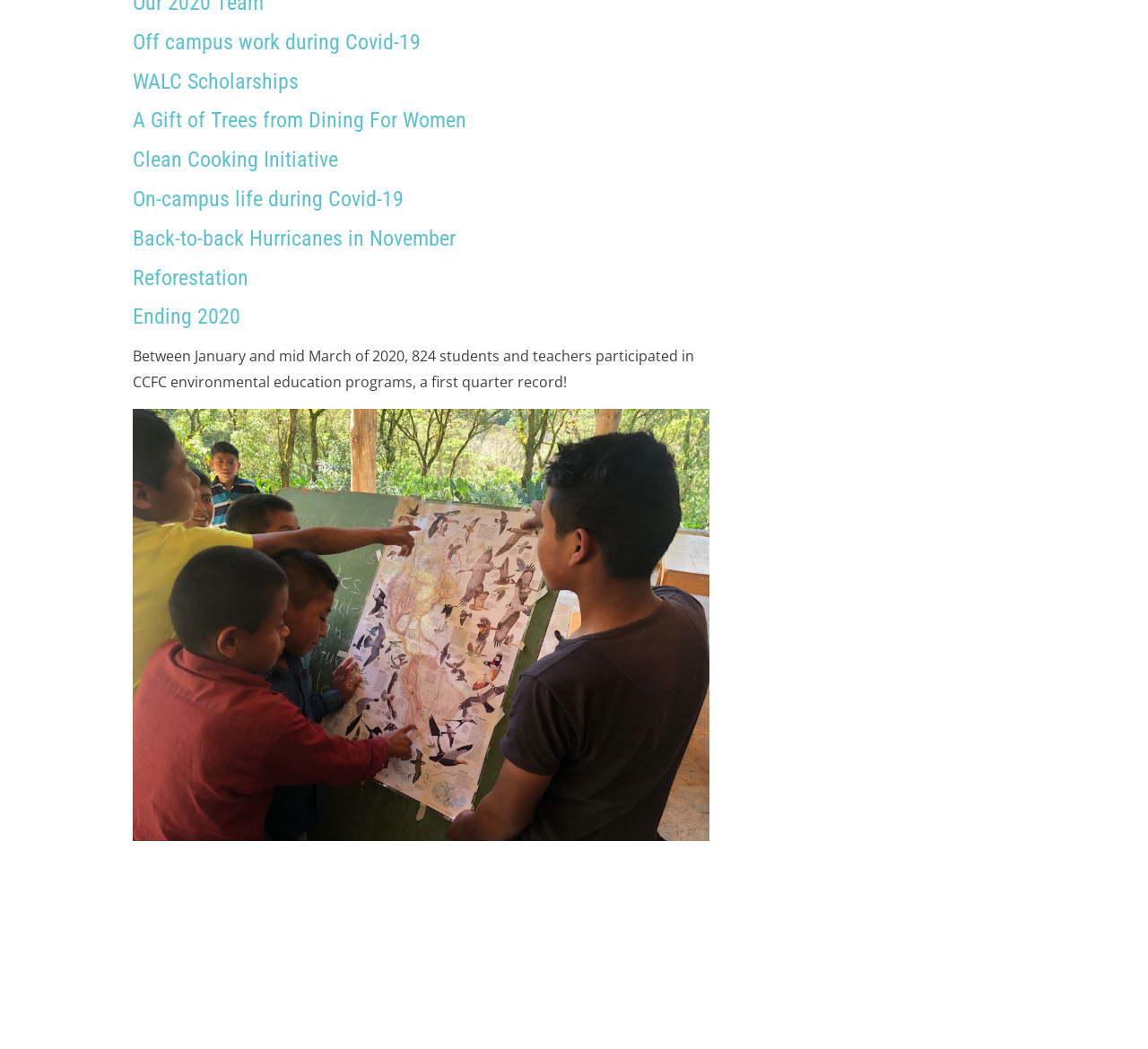From the element description WALC Scholarships, predict the bounding box coordinates of the UI element. The coordinates must be specified in the format (top-left x, top-left y, bottom-right x, bottom-right y) and should be within the 0 to 1 range.

[0.116, 0.065, 0.26, 0.089]